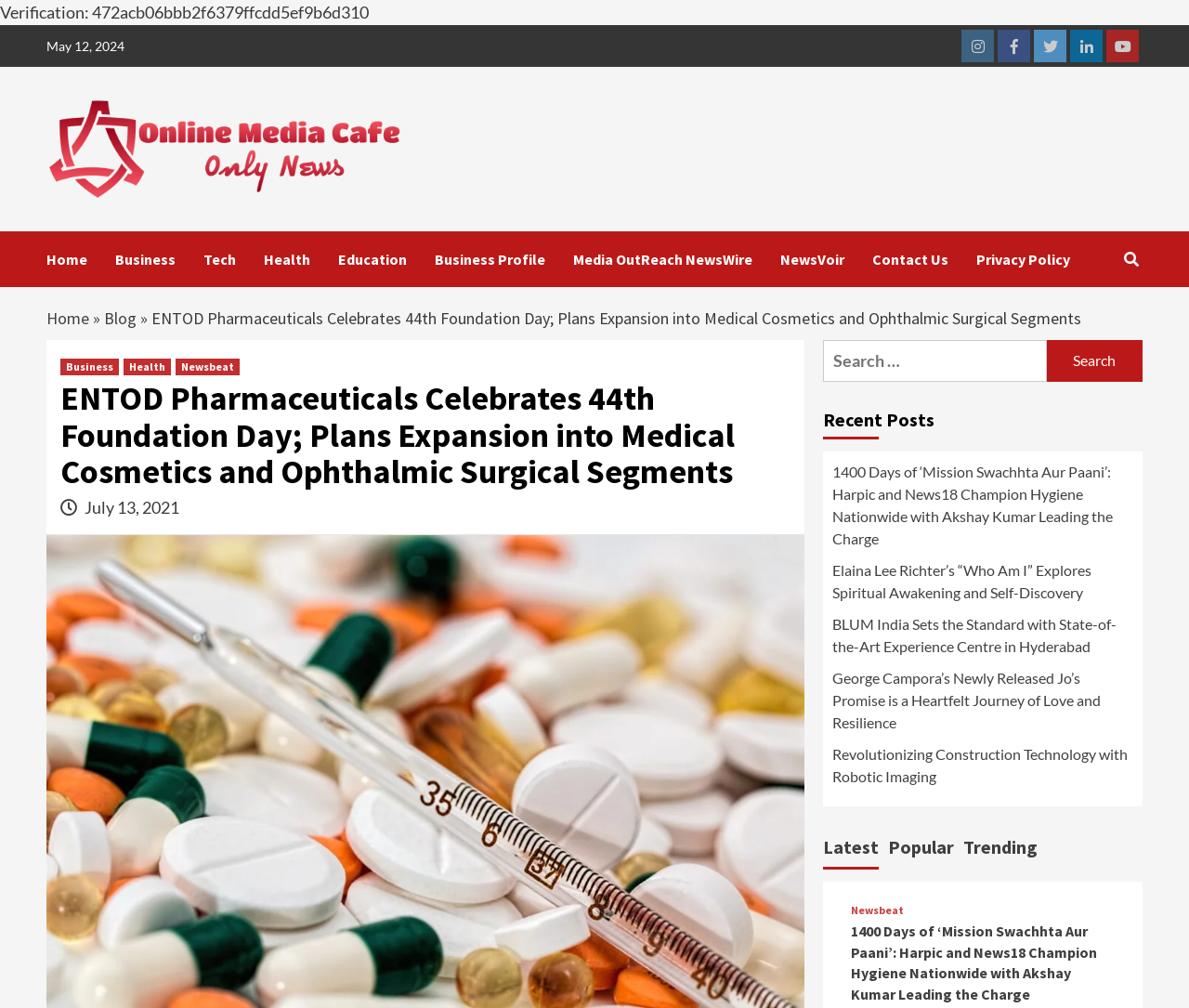Determine the bounding box coordinates for the clickable element required to fulfill the instruction: "Visit Instagram". Provide the coordinates as four float numbers between 0 and 1, i.e., [left, top, right, bottom].

[0.809, 0.029, 0.836, 0.062]